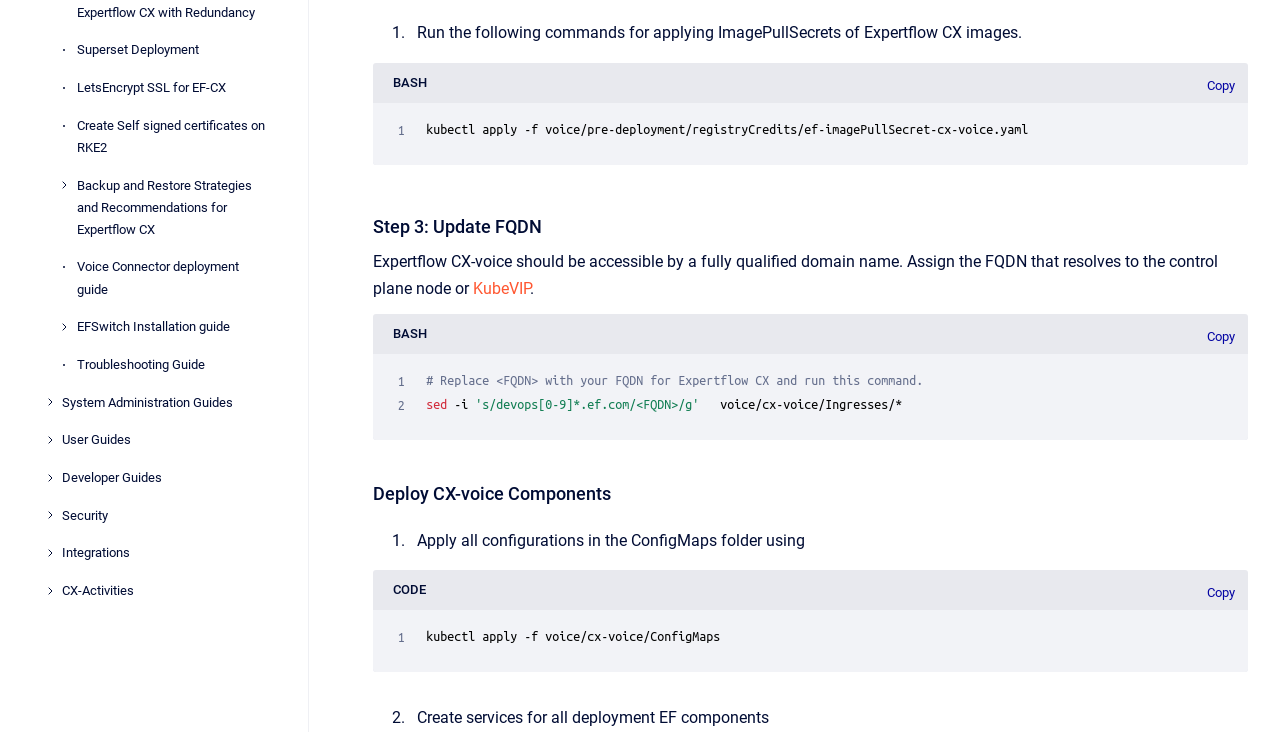Using the format (top-left x, top-left y, bottom-right x, bottom-right y), provide the bounding box coordinates for the described UI element. All values should be floating point numbers between 0 and 1: System Administration Guides

[0.048, 0.526, 0.216, 0.574]